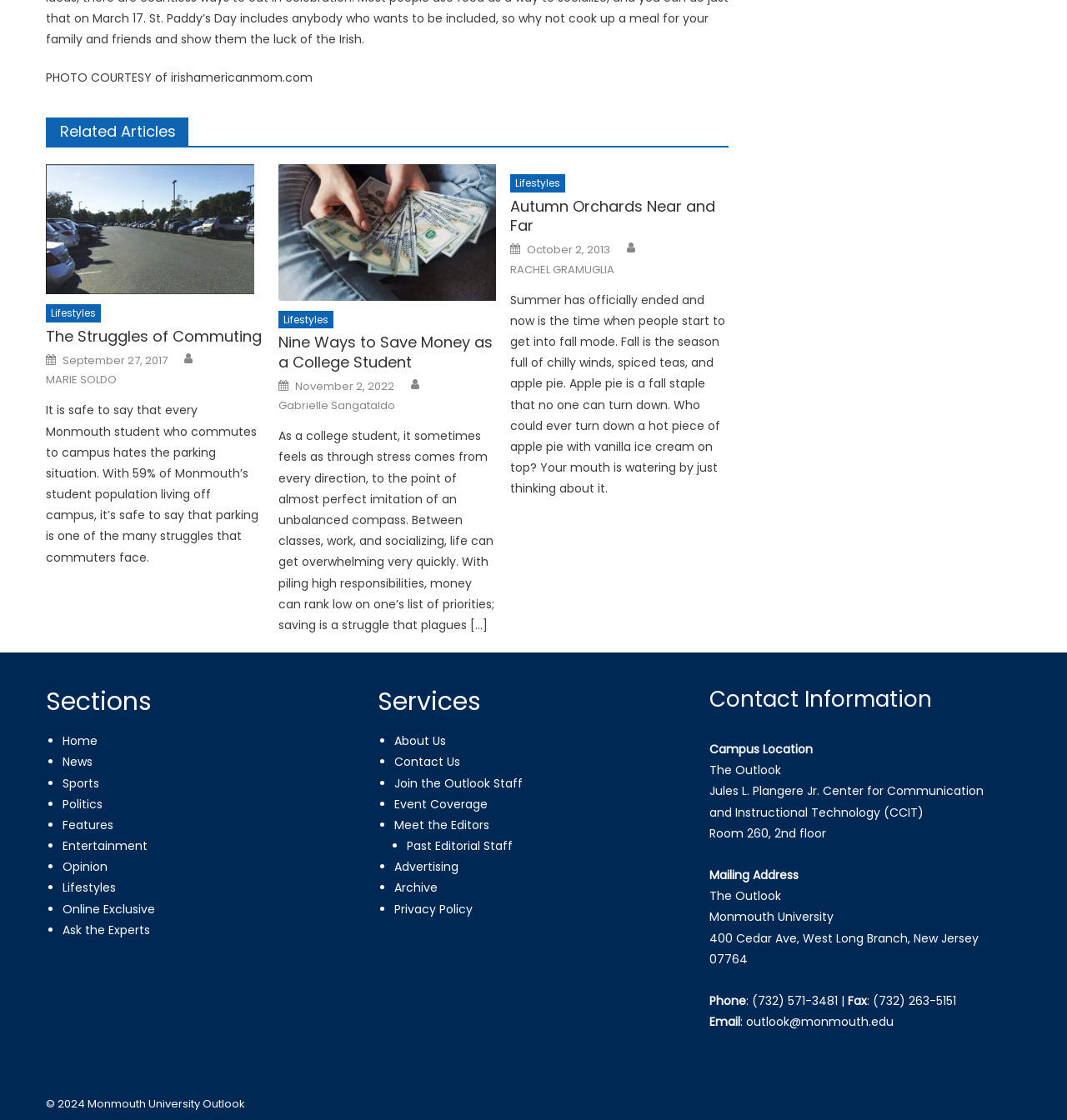Please locate the UI element described by "Archive" and provide its bounding box coordinates.

[0.37, 0.785, 0.41, 0.8]